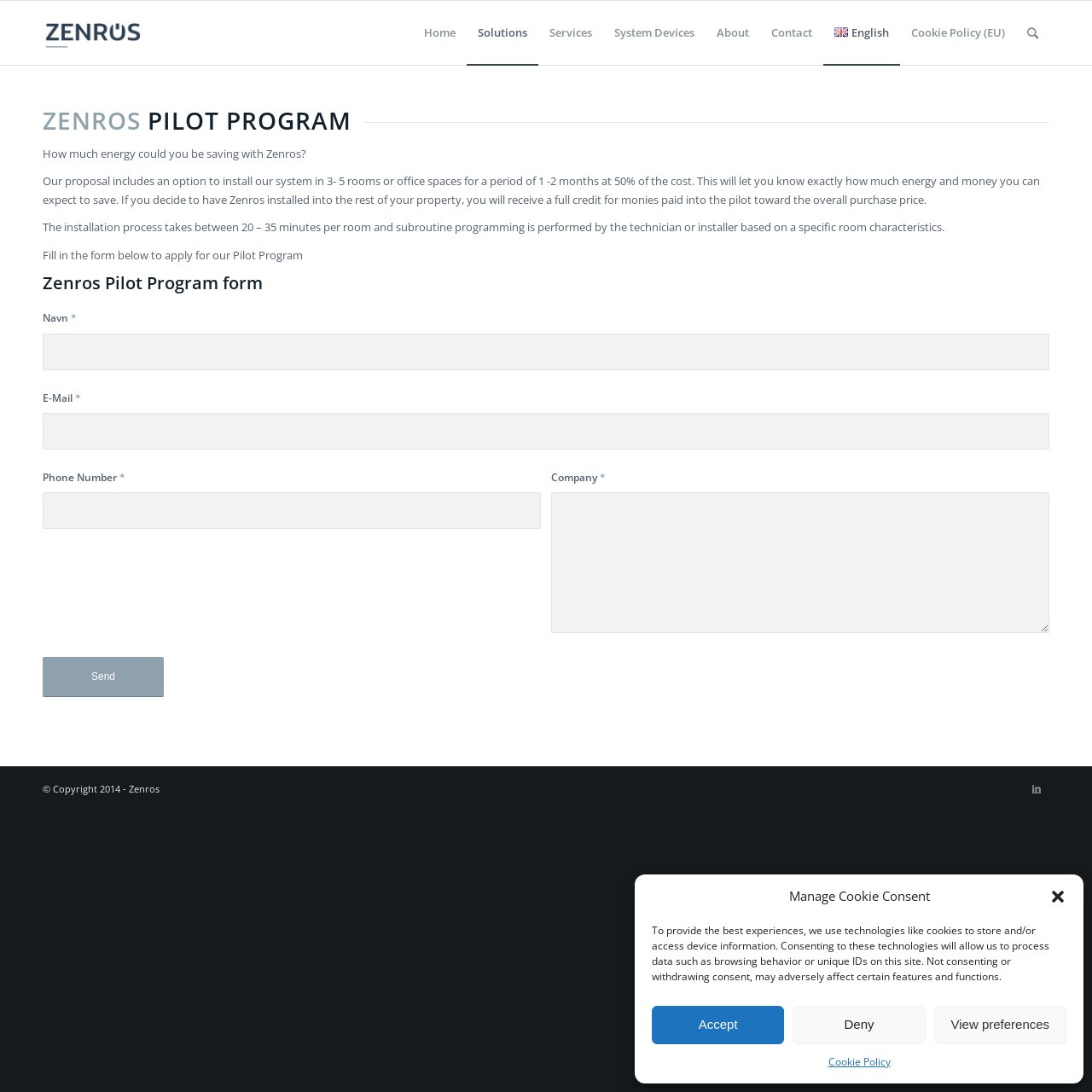How long does the installation process take?
From the details in the image, answer the question comprehensively.

According to the webpage, the installation process takes between 20-35 minutes per room, and subroutine programming is performed by the technician or installer based on specific room characteristics.